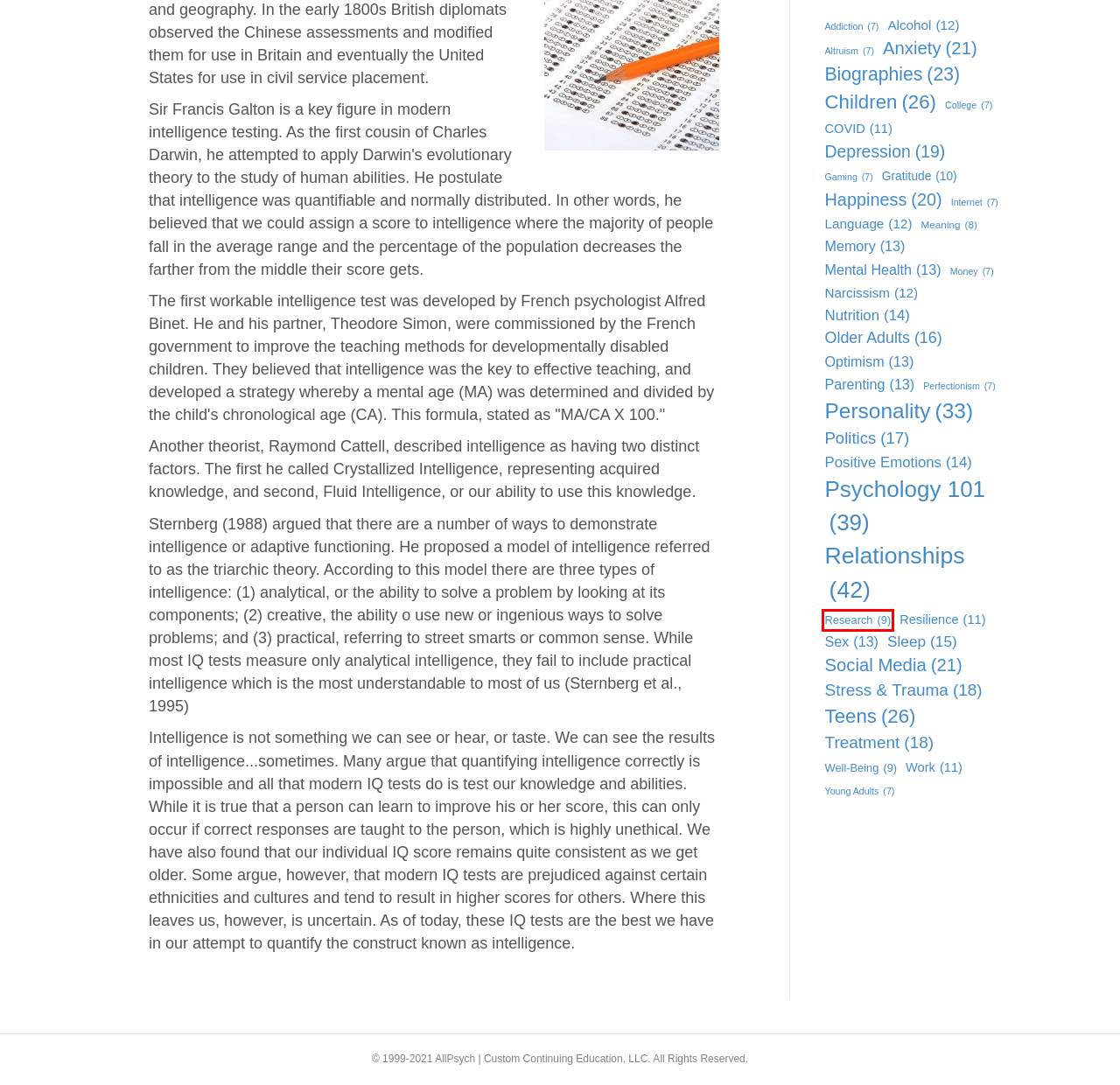You’re provided with a screenshot of a webpage that has a red bounding box around an element. Choose the best matching webpage description for the new page after clicking the element in the red box. The options are:
A. Research - AllPsych
B. Depression - AllPsych
C. Money - AllPsych
D. Gaming - AllPsych
E. Perfectionism - AllPsych
F. Relationships - AllPsych
G. Parenting - AllPsych
H. Biographies - AllPsych

A